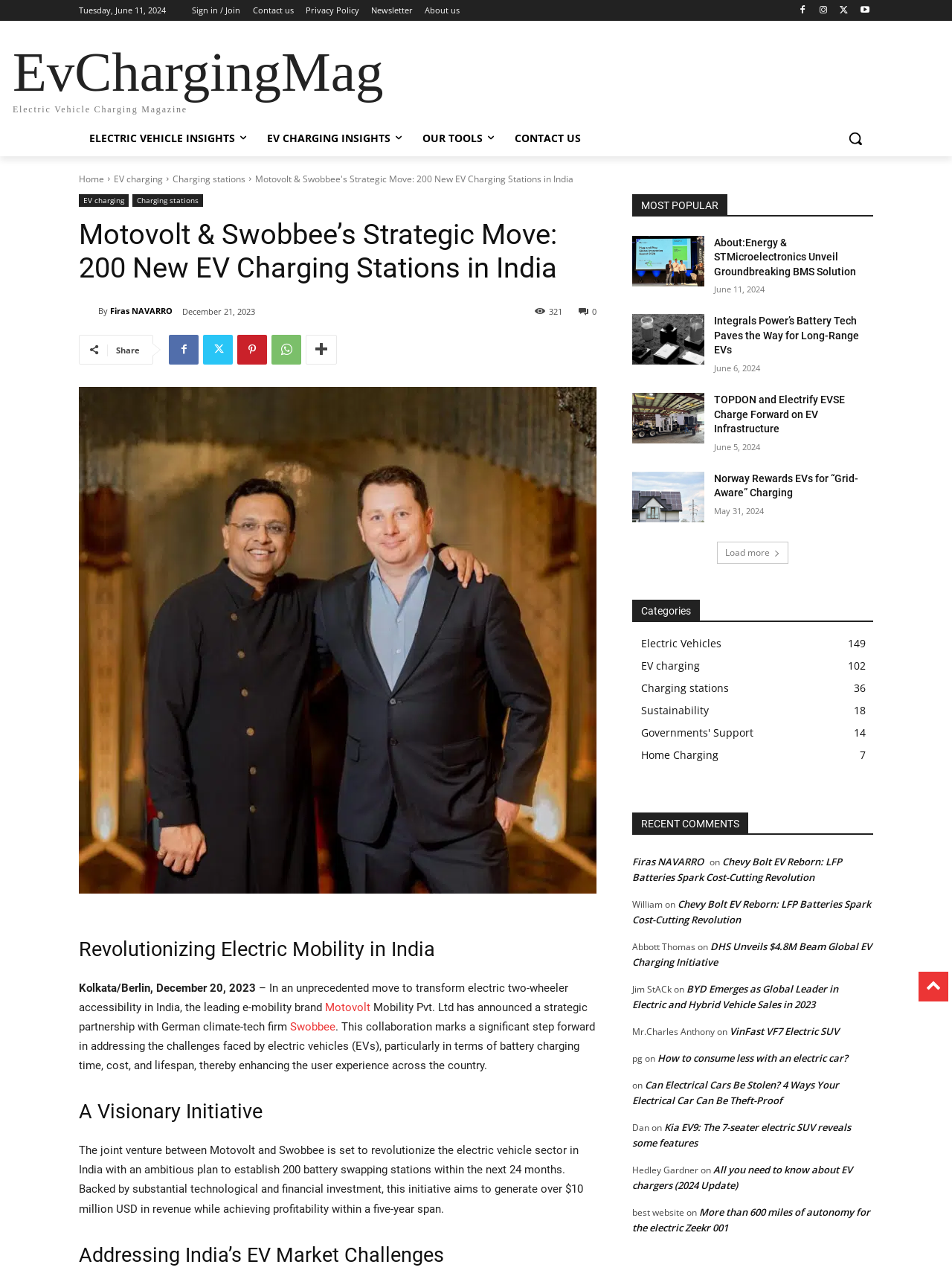Describe the webpage in detail, including text, images, and layout.

This webpage is about electric vehicle (EV) charging and mobility, with a focus on a strategic partnership between Motovolt and Swobbee to launch 200 EV battery stations across India. 

At the top of the page, there is a navigation bar with links to "Sign in / Join", "Contact us", "Privacy Policy", "Newsletter", and "About us". On the right side of the navigation bar, there are social media links. 

Below the navigation bar, there is a header section with a logo and a search button. The header section also contains links to "Home", "EV charging", and "Charging stations". 

The main content of the page is divided into several sections. The first section is an article about the partnership between Motovolt and Swobbee, with a heading "Motovolt & Swobbee’s Strategic Move: 200 New EV Charging Stations in India". The article includes an image of Tushar Choudhary, Founder and CEO of Motovolt, and Thomas Duscha, CEO and Co-Founder of Swobbee. 

The article is followed by several sections, including "Revolutionizing Electric Mobility in India", "A Visionary Initiative", and "Addressing India’s EV Market Challenges". These sections provide more information about the partnership and its goals. 

On the right side of the page, there is a section titled "MOST POPULAR" with links to several articles, including "About:Energy & STMicroelectronics Unveil Groundbreaking BMS Solution", "Integrals Power’s Battery Tech Paves the Way for Long-Range EVs", and "TOPDON and Electrify EVSE Charge Forward on EV Infrastructure". Each article has a heading, a link, and a timestamp. 

At the bottom of the page, there is a section titled "Categories" with links to various categories, including "Electric Vehicles", "EV charging", "Charging stations", "Sustainability", "Governments' Support", and "Home Charging". Each category has a number of articles associated with it.